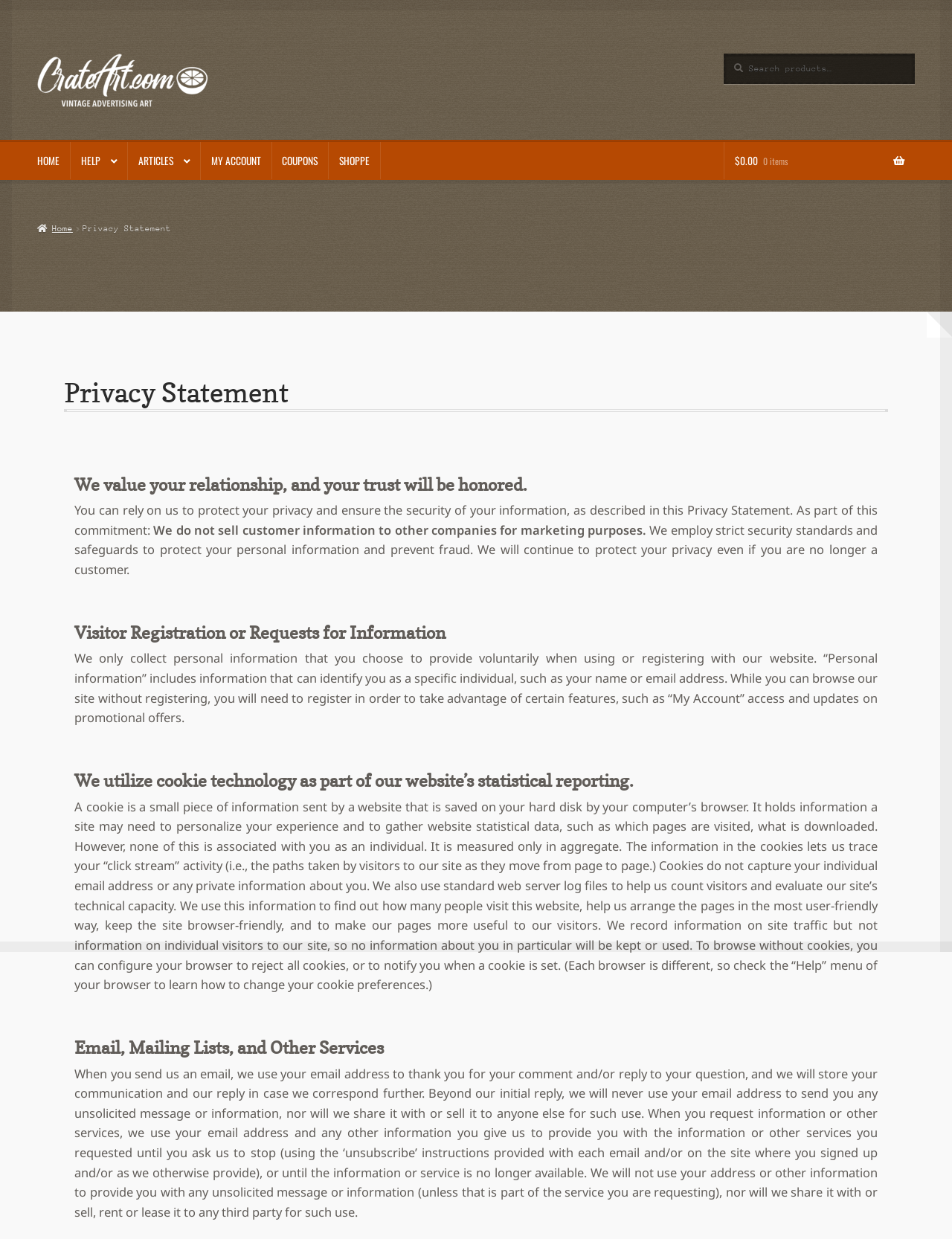Please identify the bounding box coordinates of where to click in order to follow the instruction: "Search for something".

[0.76, 0.043, 0.961, 0.068]